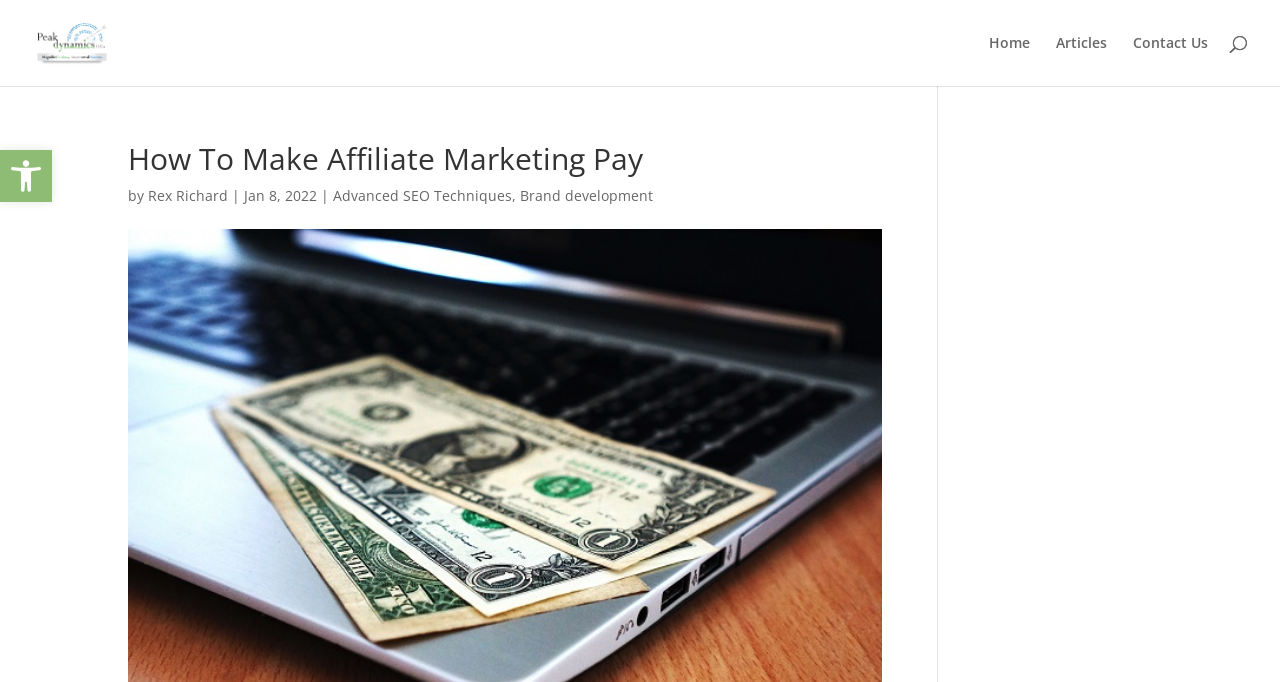Locate the bounding box coordinates of the element you need to click to accomplish the task described by this instruction: "Learn about Advanced SEO Techniques".

[0.26, 0.273, 0.4, 0.301]